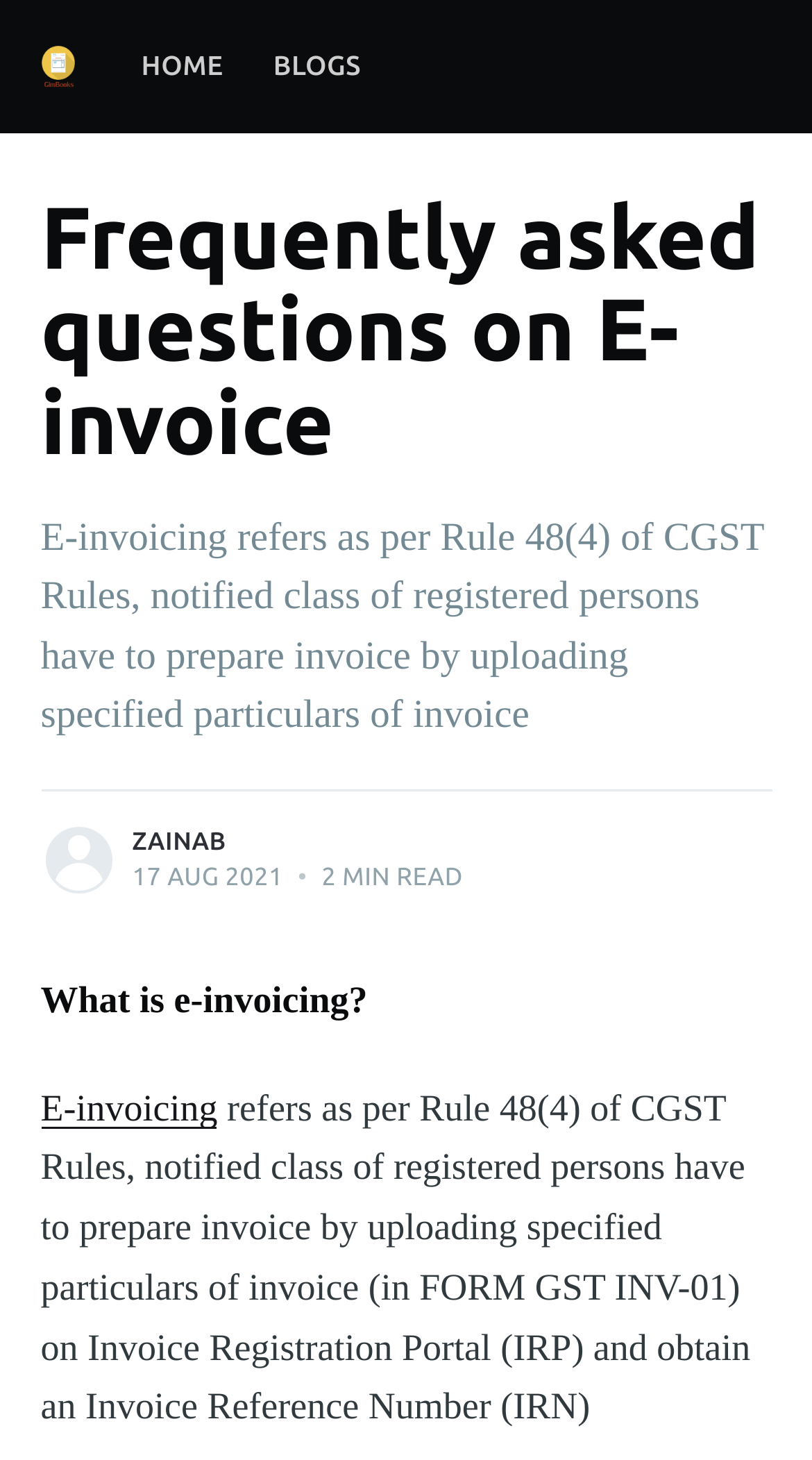Describe all the visual and textual components of the webpage comprehensively.

The webpage is about frequently asked questions on E-invoice. At the top left, there is a link to "GimBooks Blog" accompanied by an image. Next to it, there are two more links, "HOME" and "BLOGS". Below these links, there is a header section with a heading "Frequently asked questions on E-invoice". 

Under the header, there is a paragraph of text that explains what E-invoicing refers to, according to Rule 48(4) of CGST Rules. To the right of this text, there is a link with an image. Below this, there is a section with a heading "ZAINAB", a link to "ZAINAB", a timestamp "17 AUG 2021", and a text "2 MIN READ". 

Further down, there is a question "What is e-invoicing?" followed by a link to "E-invoicing" and a detailed answer that explains the process of e-invoicing, including preparing an invoice and obtaining an Invoice Reference Number (IRN) on the Invoice Registration Portal (IRP).